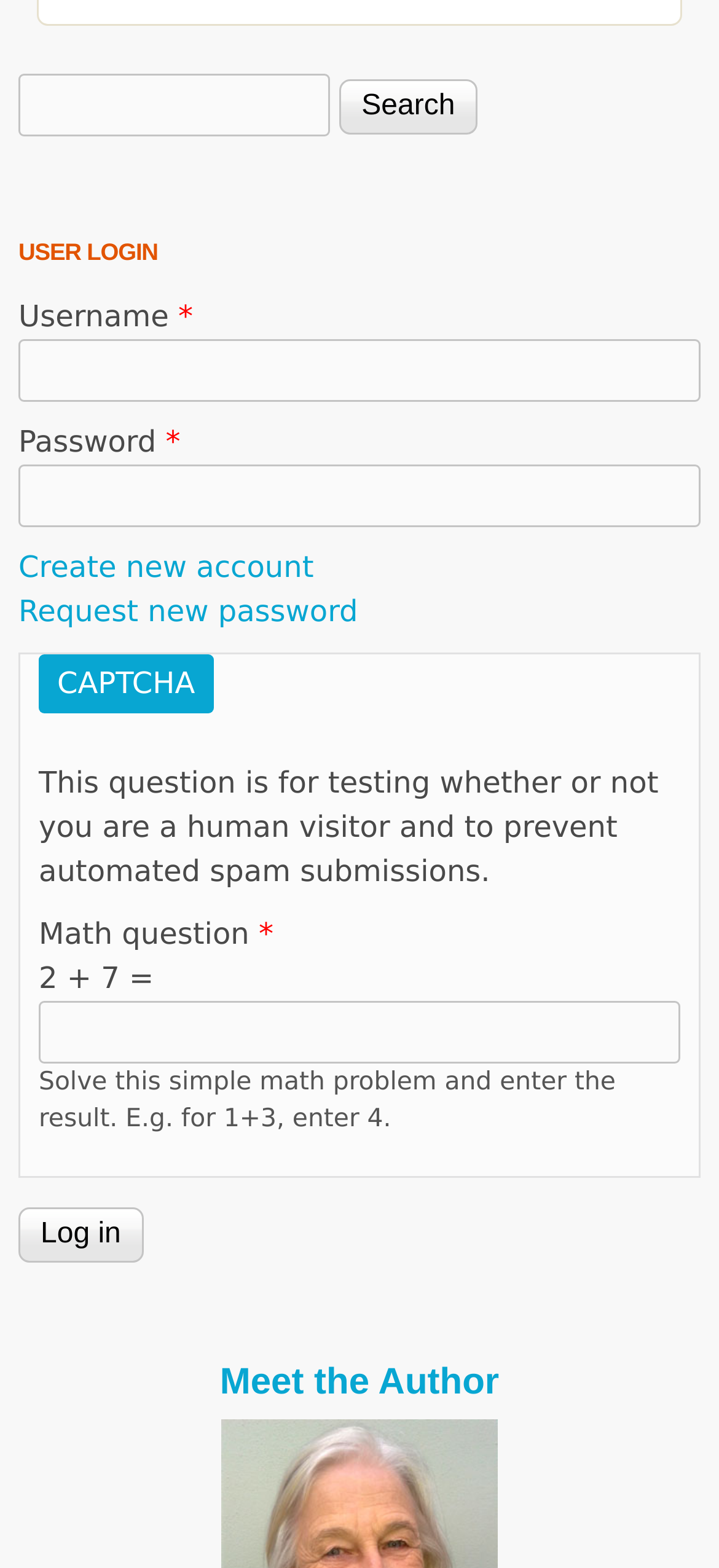Please identify the bounding box coordinates of the element I should click to complete this instruction: 'Log in'. The coordinates should be given as four float numbers between 0 and 1, like this: [left, top, right, bottom].

[0.026, 0.77, 0.199, 0.805]